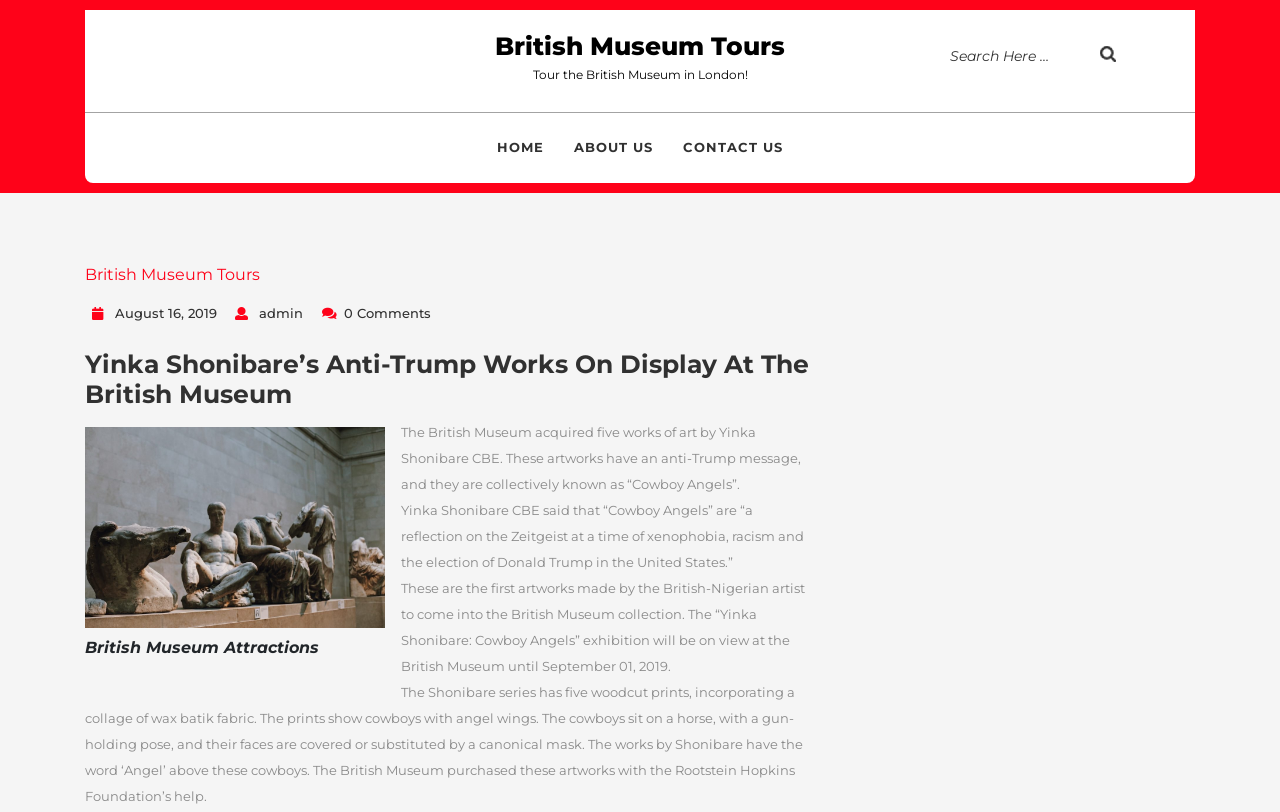What is the date until which the 'Yinka Shonibare: Cowboy Angels' exhibition will be on view at the British Museum?
Examine the webpage screenshot and provide an in-depth answer to the question.

I found the answer by reading the text that describes the exhibition. The text mentions that the 'Yinka Shonibare: Cowboy Angels' exhibition will be on view at the British Museum until September 01, 2019.